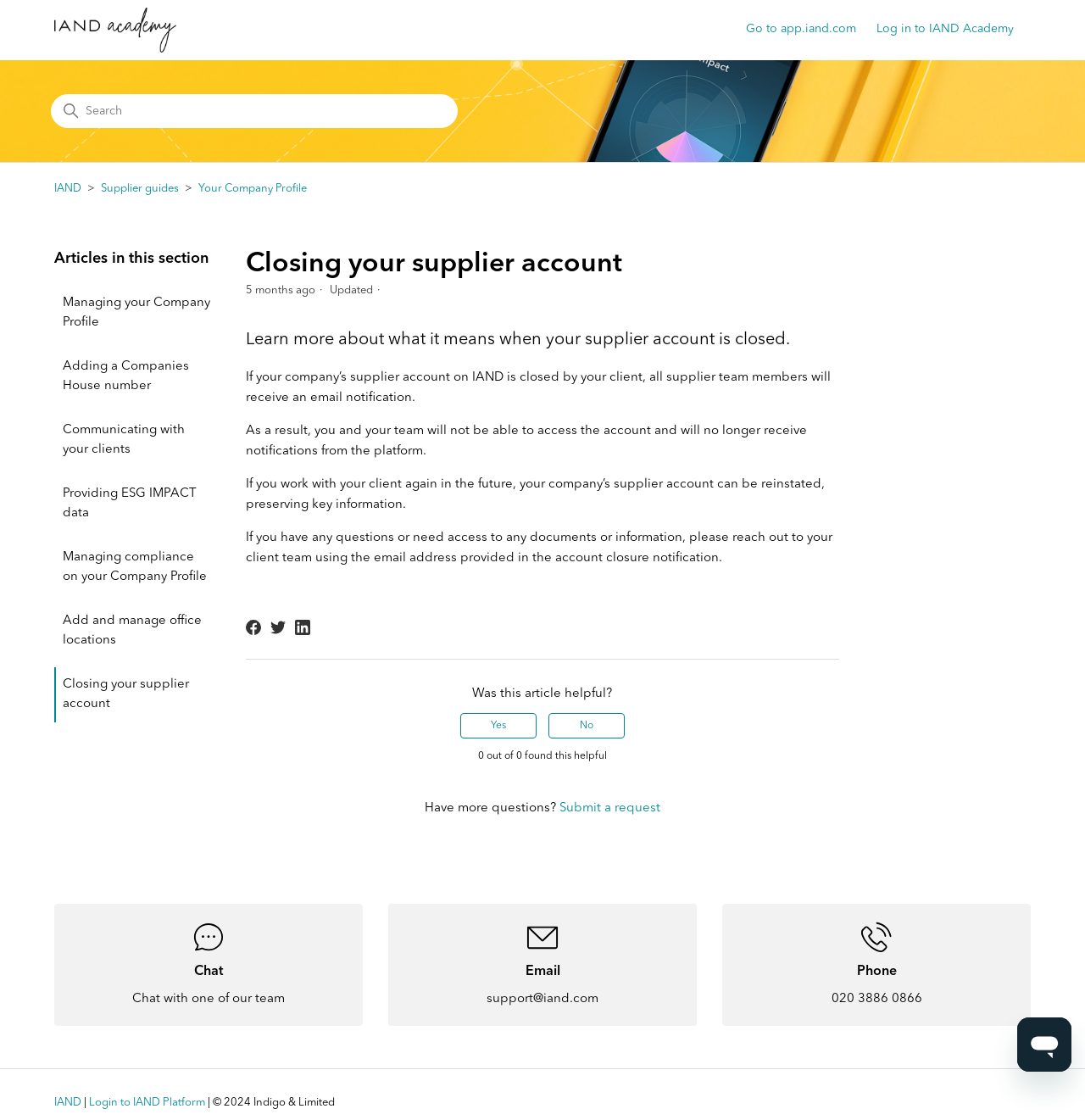Determine the bounding box coordinates of the section I need to click to execute the following instruction: "Log in to IAND Academy". Provide the coordinates as four float numbers between 0 and 1, i.e., [left, top, right, bottom].

[0.808, 0.018, 0.95, 0.034]